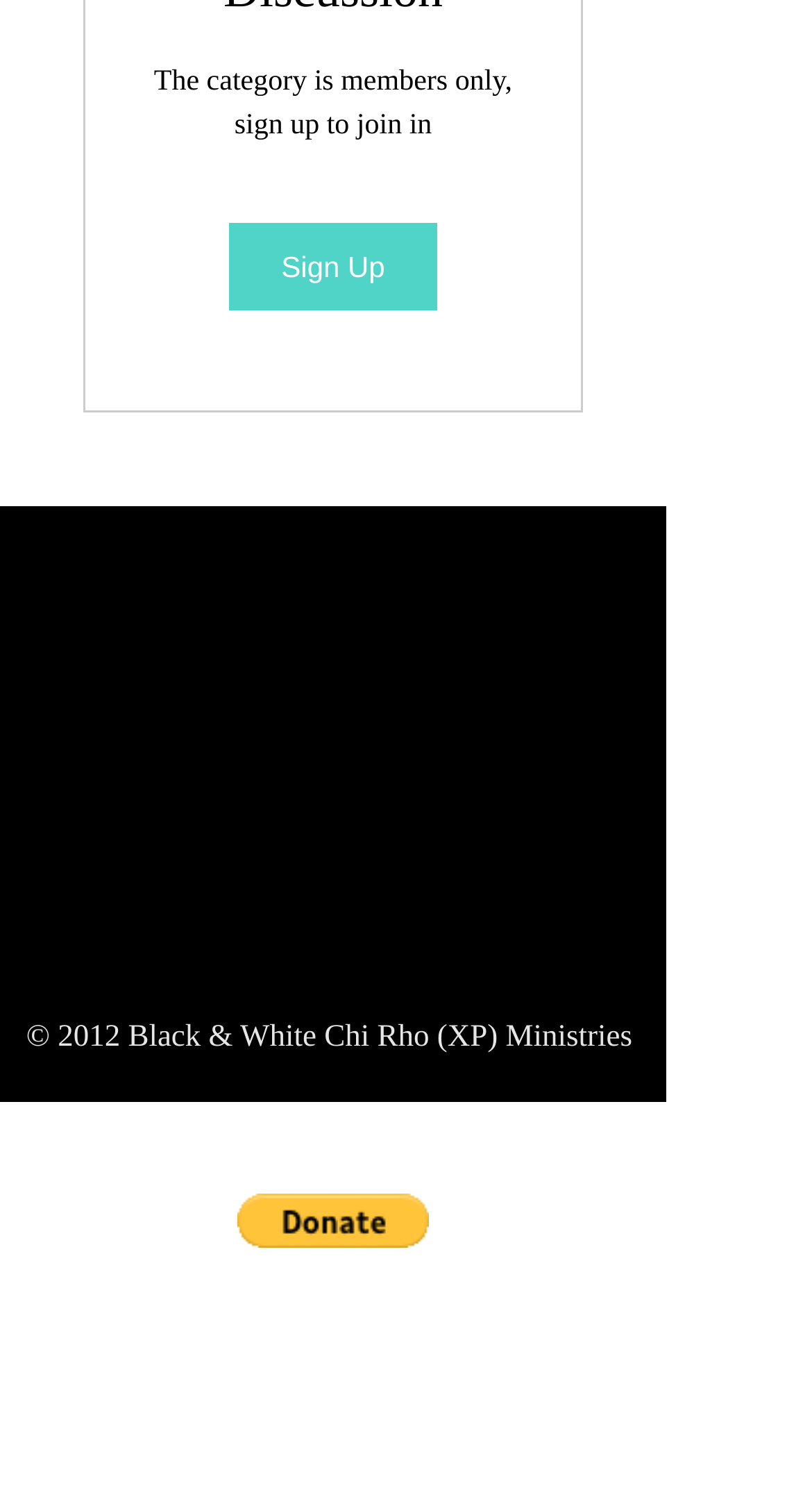How many elements are directly under the root element?
Look at the screenshot and give a one-word or phrase answer.

4